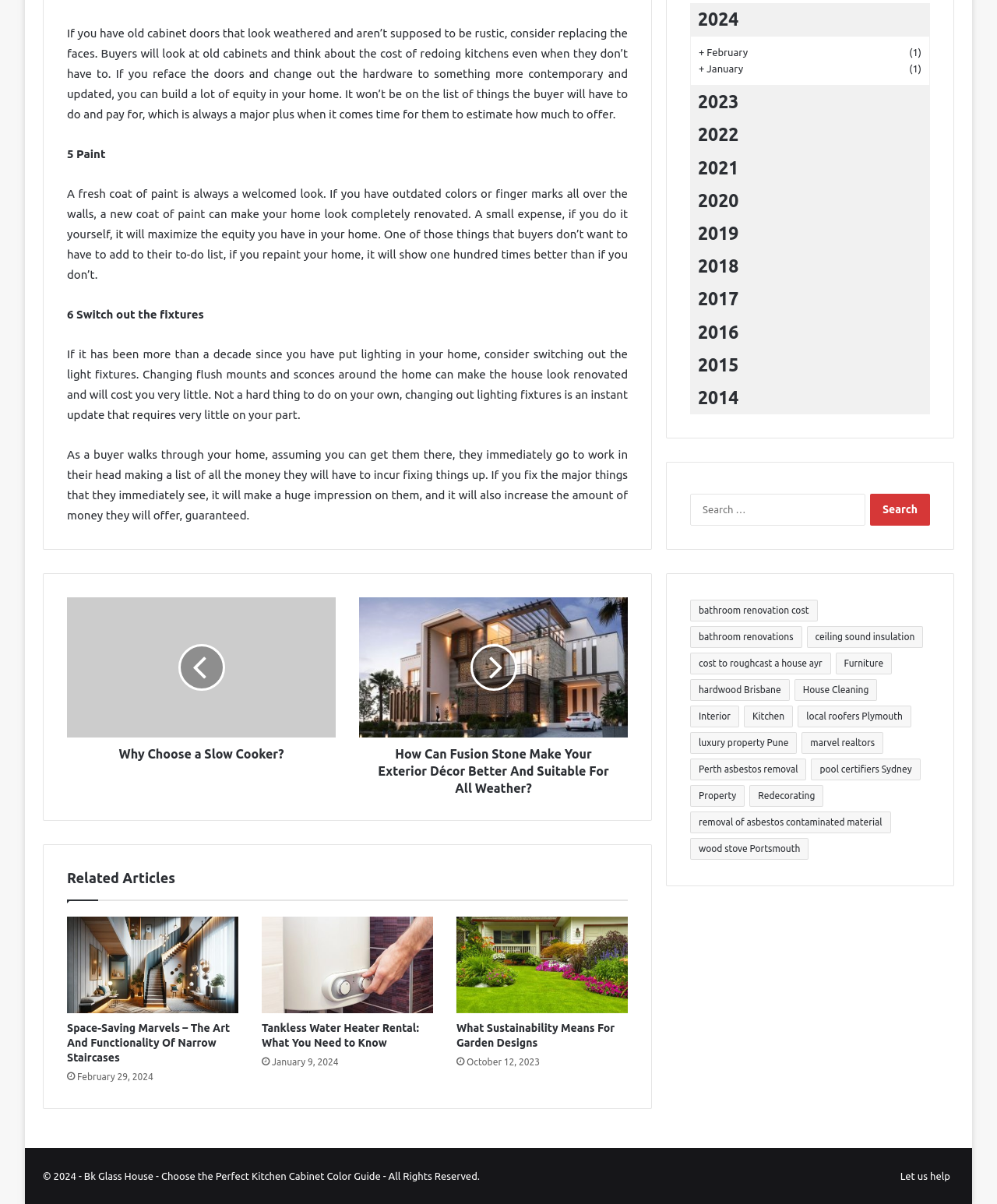How many years of archives are available?
Provide a concise answer using a single word or phrase based on the image.

9